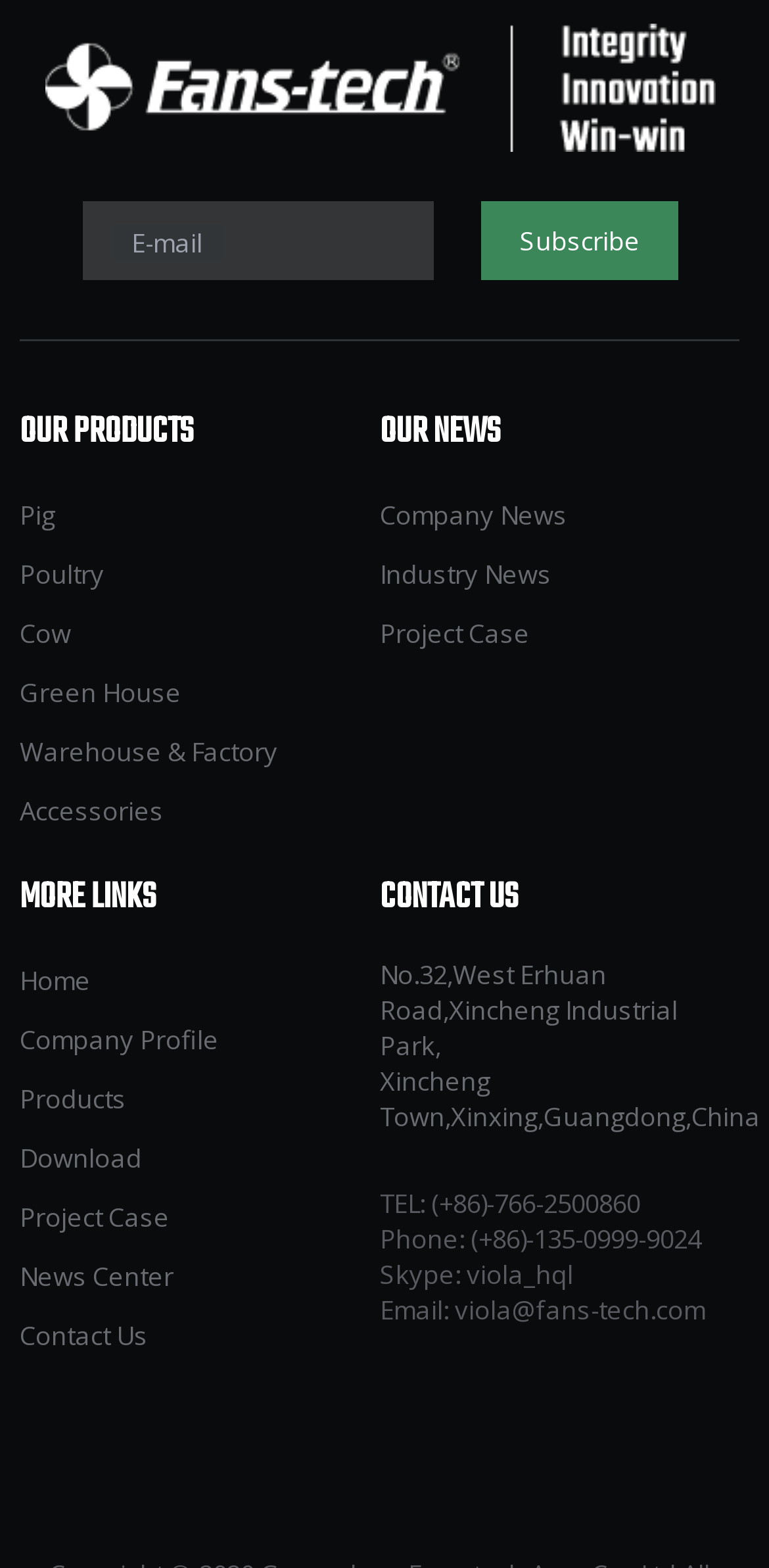Could you determine the bounding box coordinates of the clickable element to complete the instruction: "Enter email address"? Provide the coordinates as four float numbers between 0 and 1, i.e., [left, top, right, bottom].

[0.106, 0.128, 0.565, 0.178]